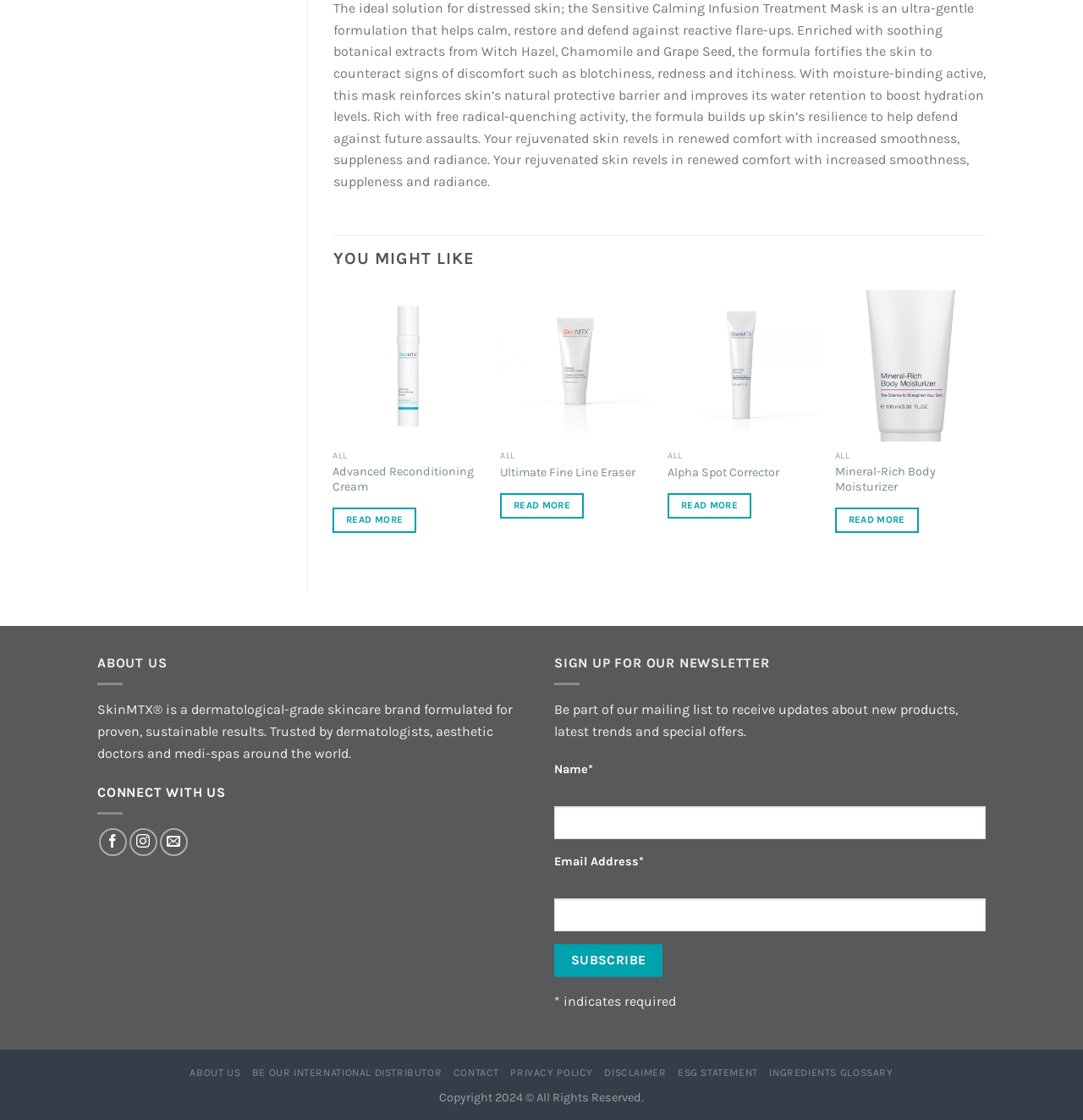Bounding box coordinates are to be given in the format (top-left x, top-left y, bottom-right x, bottom-right y). All values must be floating point numbers between 0 and 1. Provide the bounding box coordinate for the UI element described as: name="subscribe" value="Subscribe"

[0.512, 0.843, 0.612, 0.873]